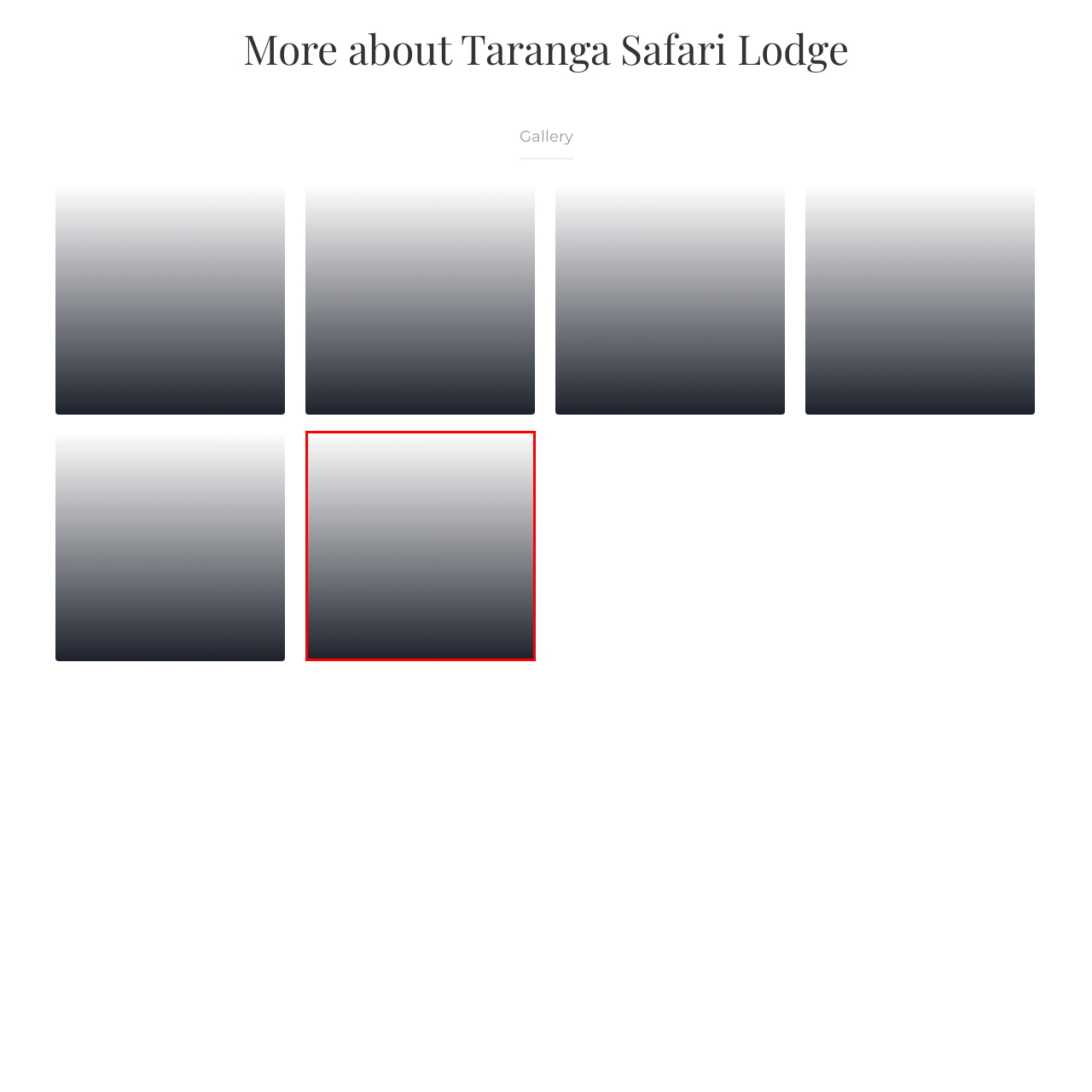What type of themes does this image complement?  
Carefully review the image highlighted by the red outline and respond with a comprehensive answer based on the image's content.

The subtle blend of colors in the image creates a visually pleasing aesthetic that can complement a variety of themes, including nature, relaxation, and minimalism, making it a versatile background for different creative projects.